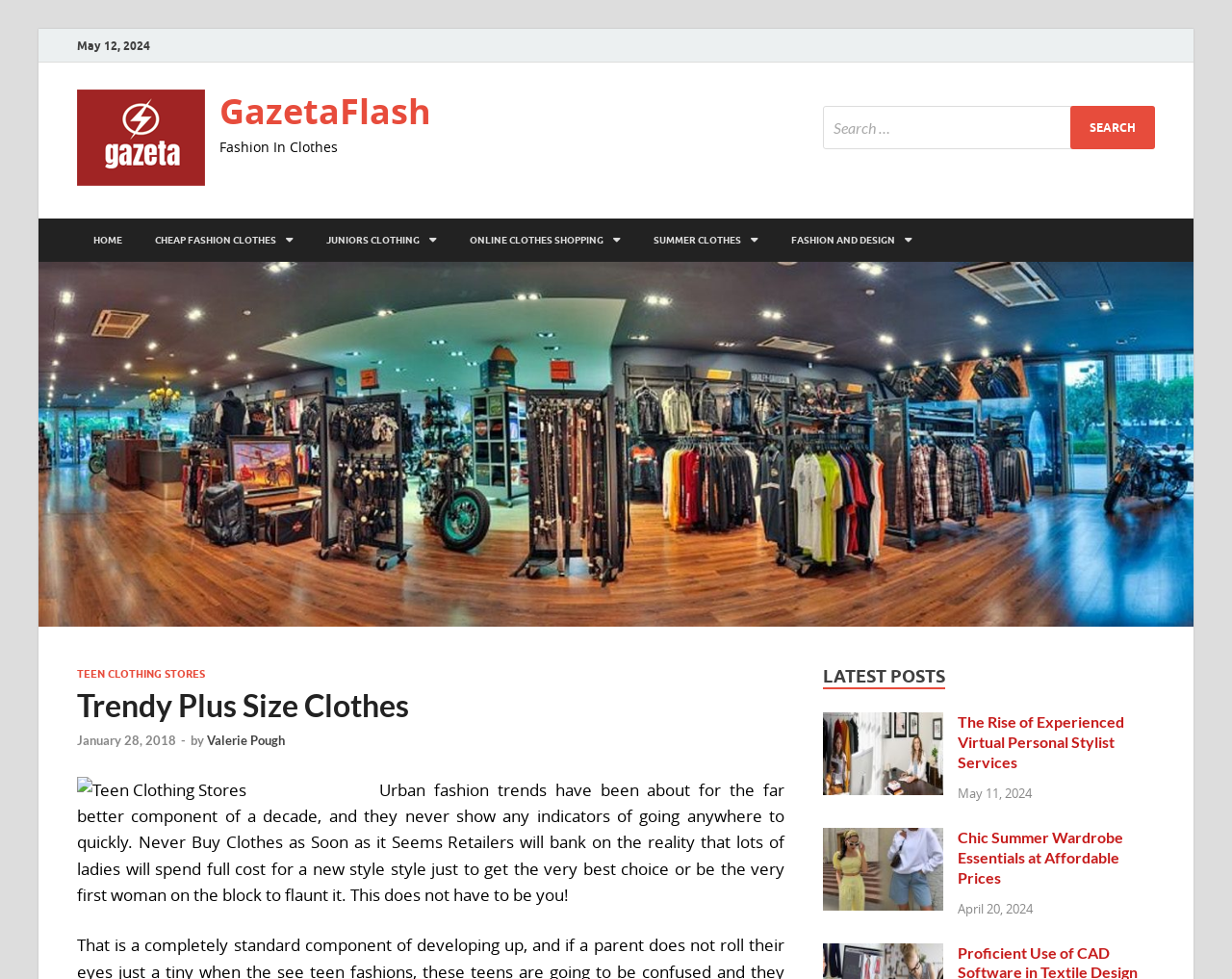Your task is to extract the text of the main heading from the webpage.

Trendy Plus Size Clothes